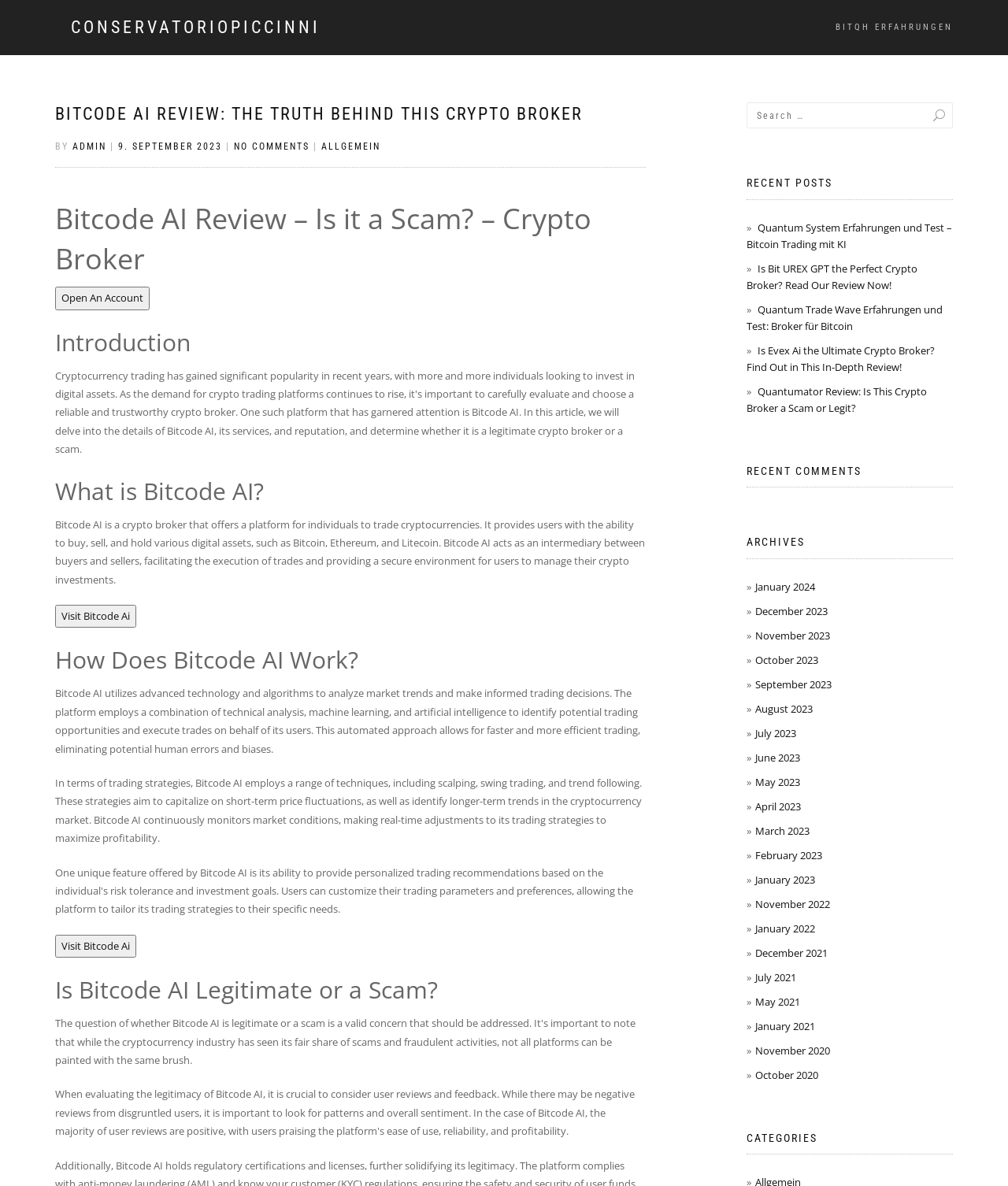Can you find and provide the main heading text of this webpage?

Bitcode AI Review – Is it a Scam? – Crypto Broker